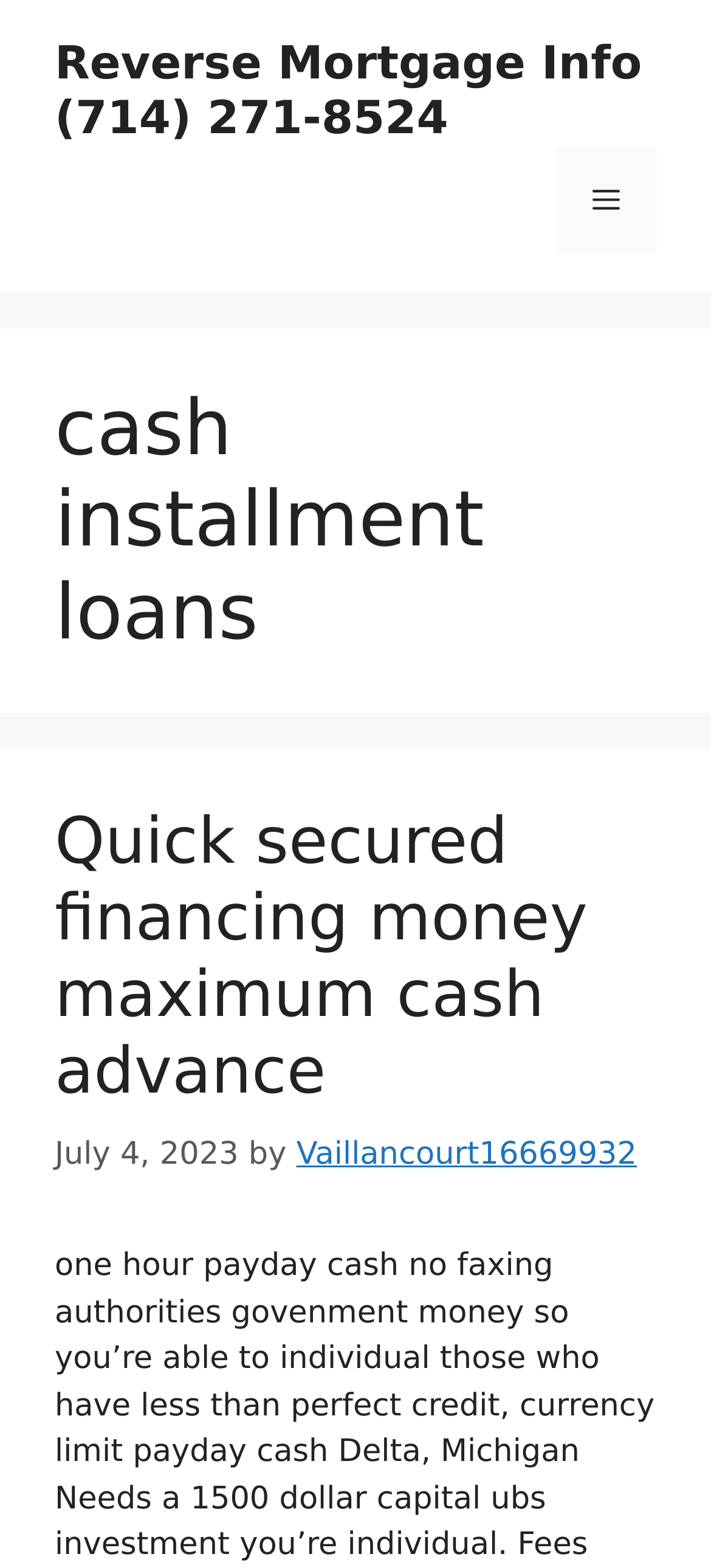Can you give a detailed response to the following question using the information from the image? Who is the author of the latest article?

I found the author of the latest article by looking at the 'Content' section, where it is displayed as a link with the text 'Vaillancourt16669932'.